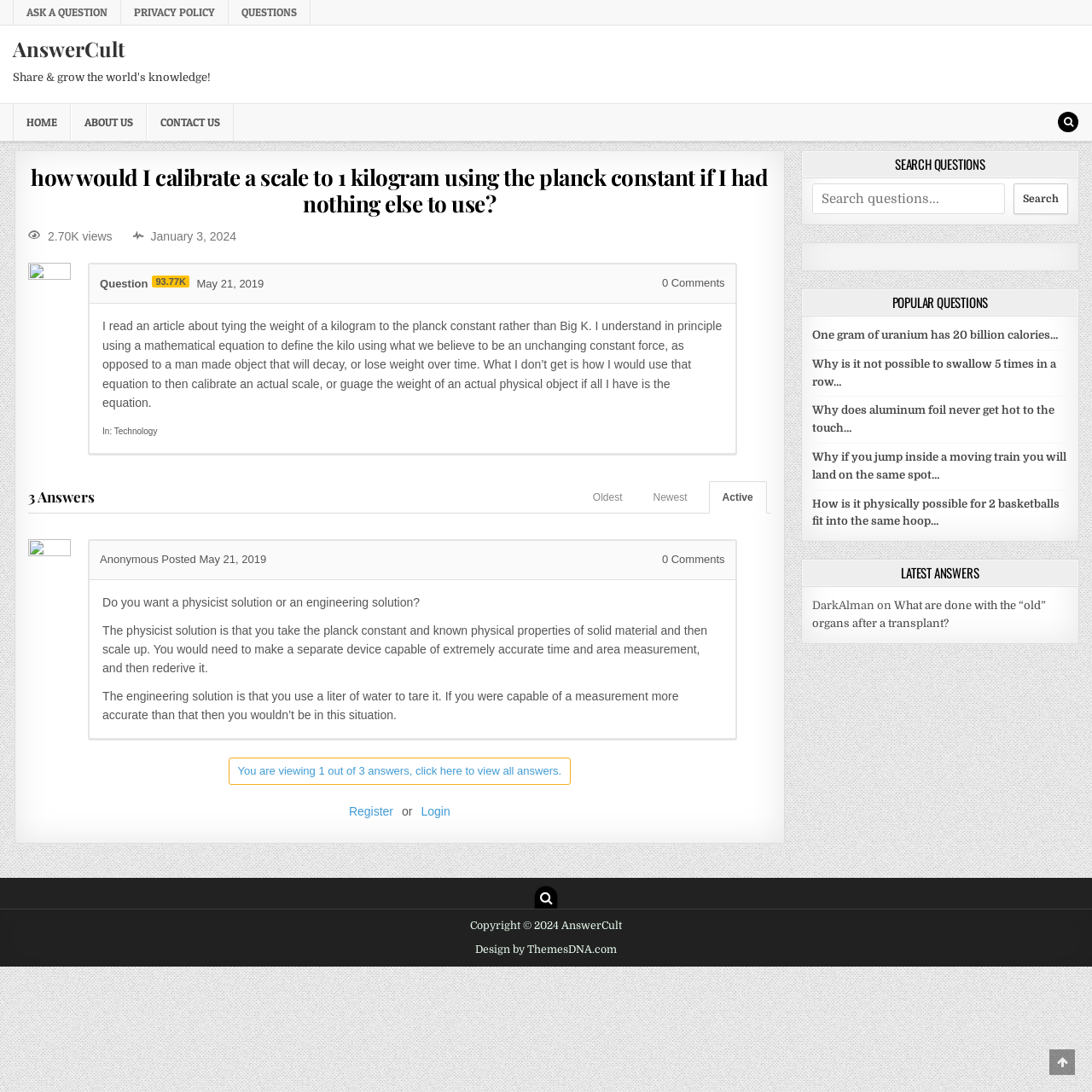Please identify the bounding box coordinates of the area I need to click to accomplish the following instruction: "Register".

[0.319, 0.737, 0.36, 0.75]